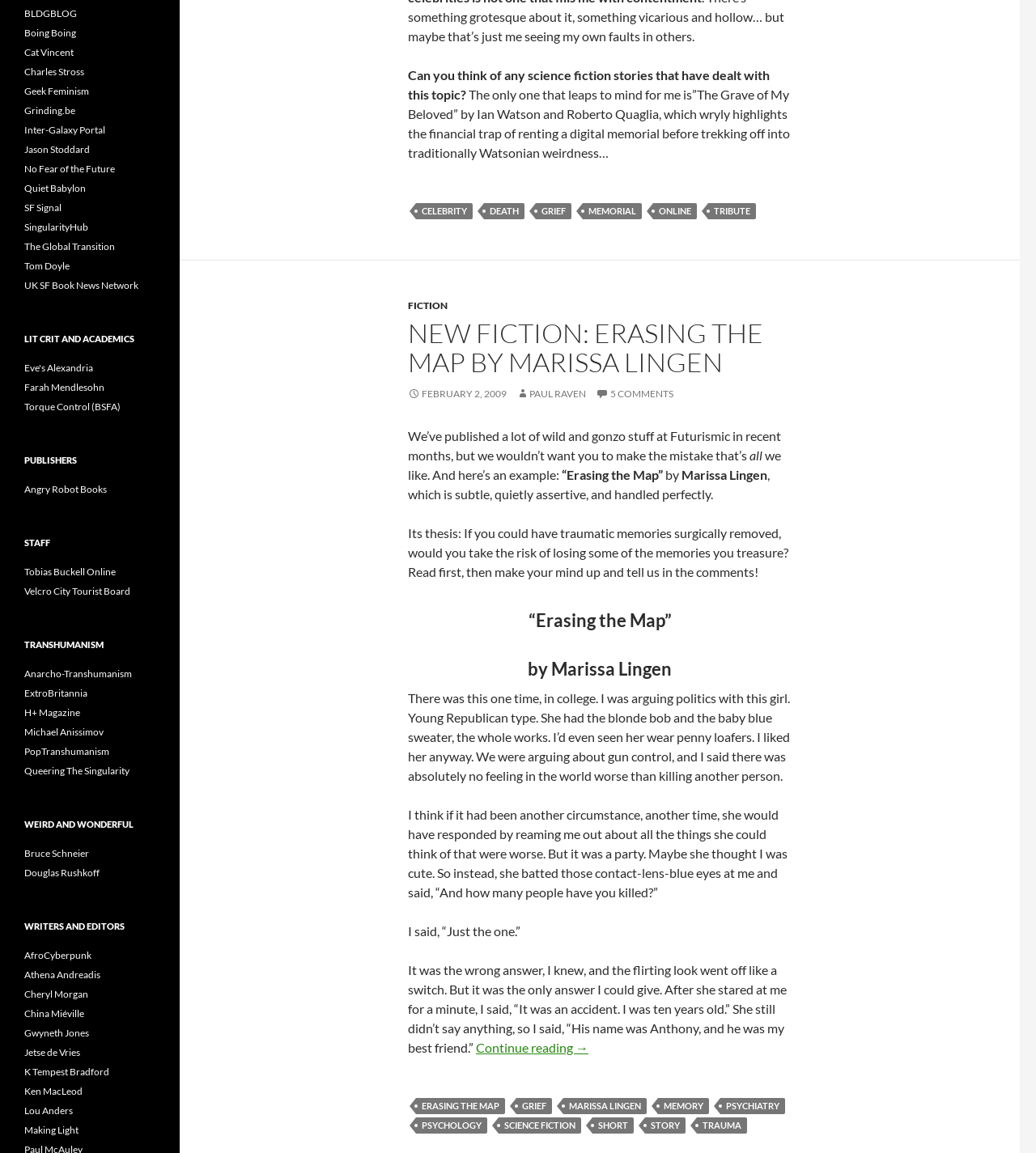Determine the bounding box coordinates for the UI element described. Format the coordinates as (top-left x, top-left y, bottom-right x, bottom-right y) and ensure all values are between 0 and 1. Element description: parent_node: Search for: name="s" placeholder="Search..."

None